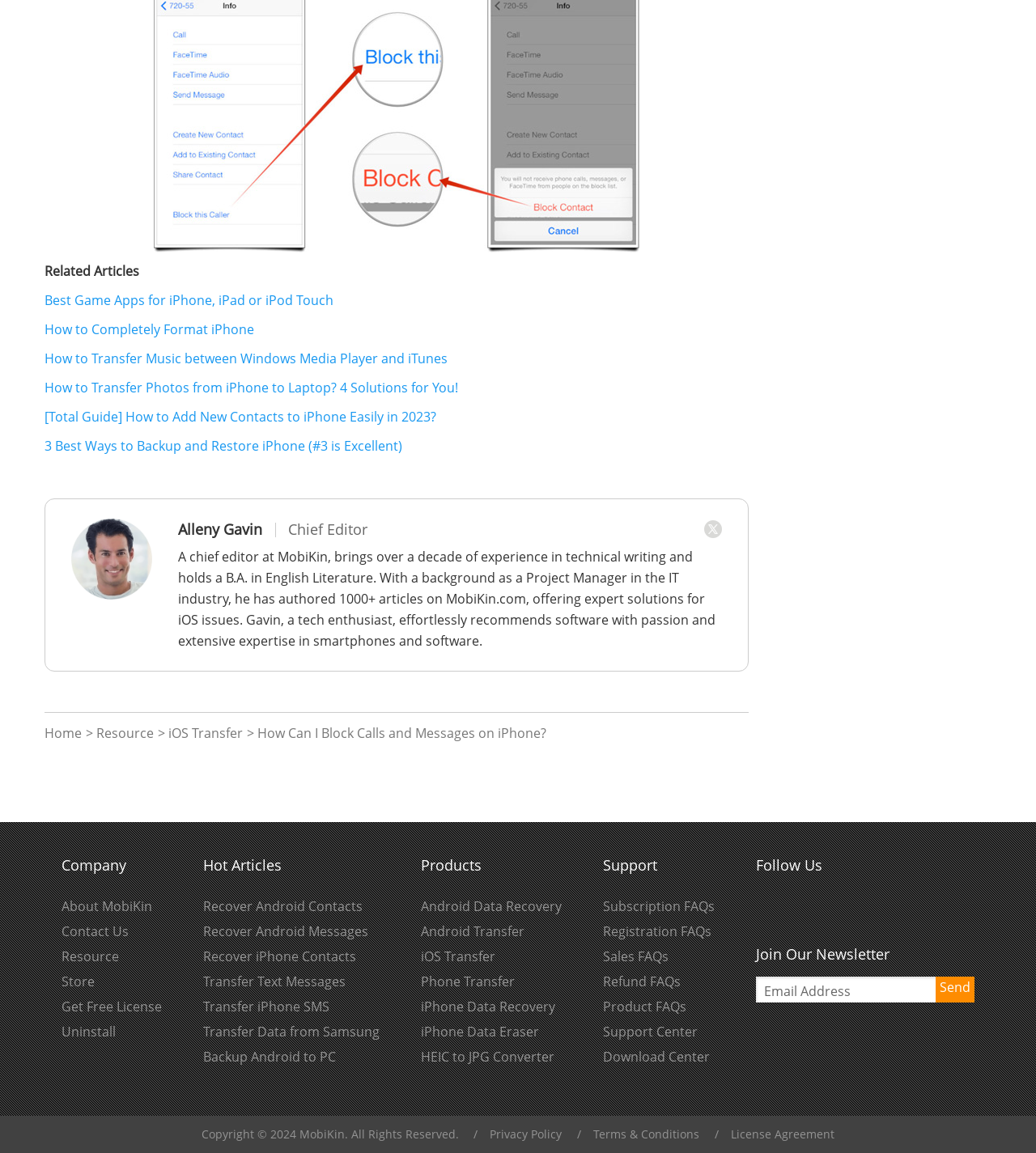Determine the bounding box coordinates of the clickable area required to perform the following instruction: "Go to the 'Home' page". The coordinates should be represented as four float numbers between 0 and 1: [left, top, right, bottom].

[0.043, 0.628, 0.079, 0.643]